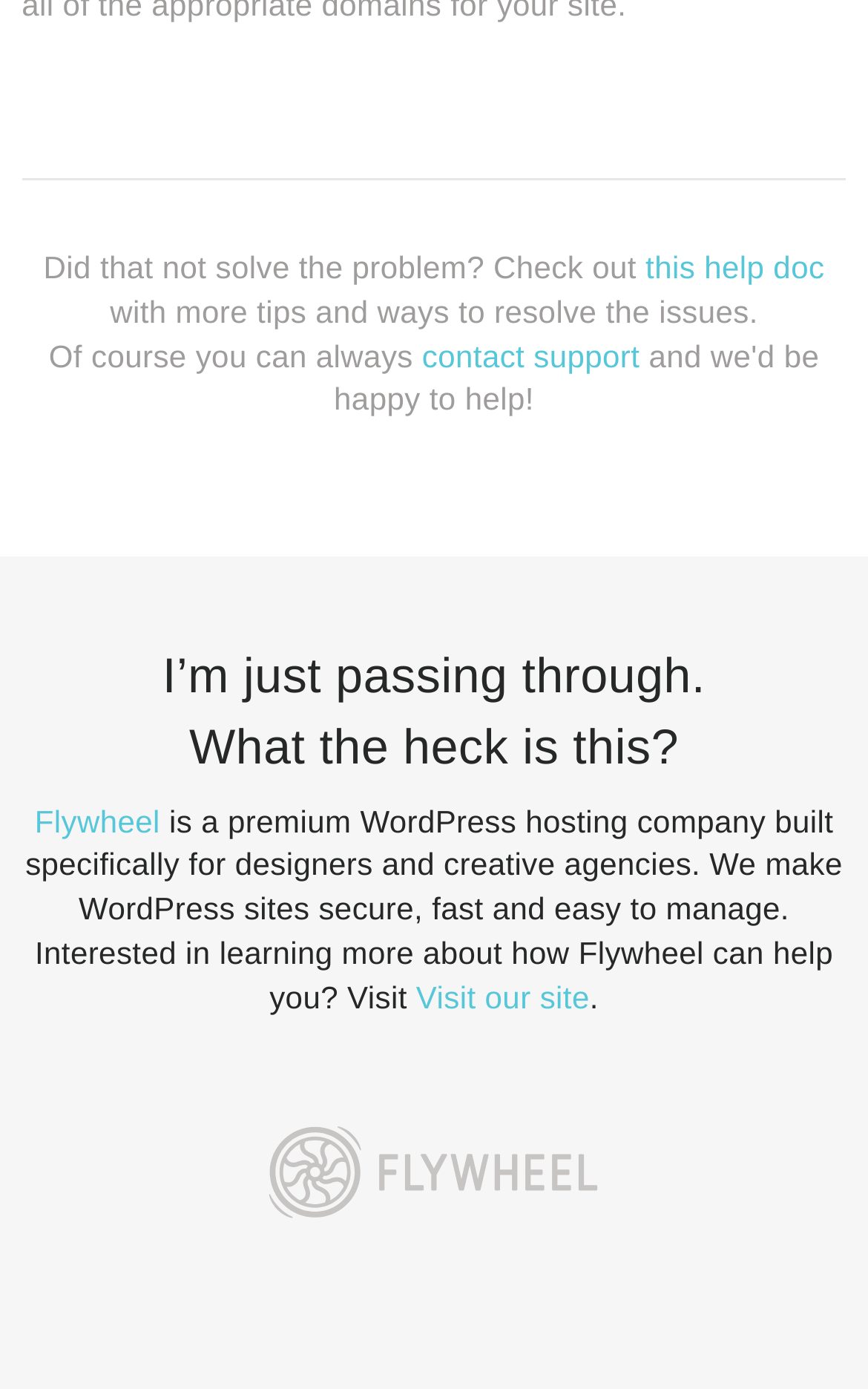What is the relationship between Flywheel and WordPress?
From the screenshot, provide a brief answer in one word or phrase.

Flywheel is for WordPress